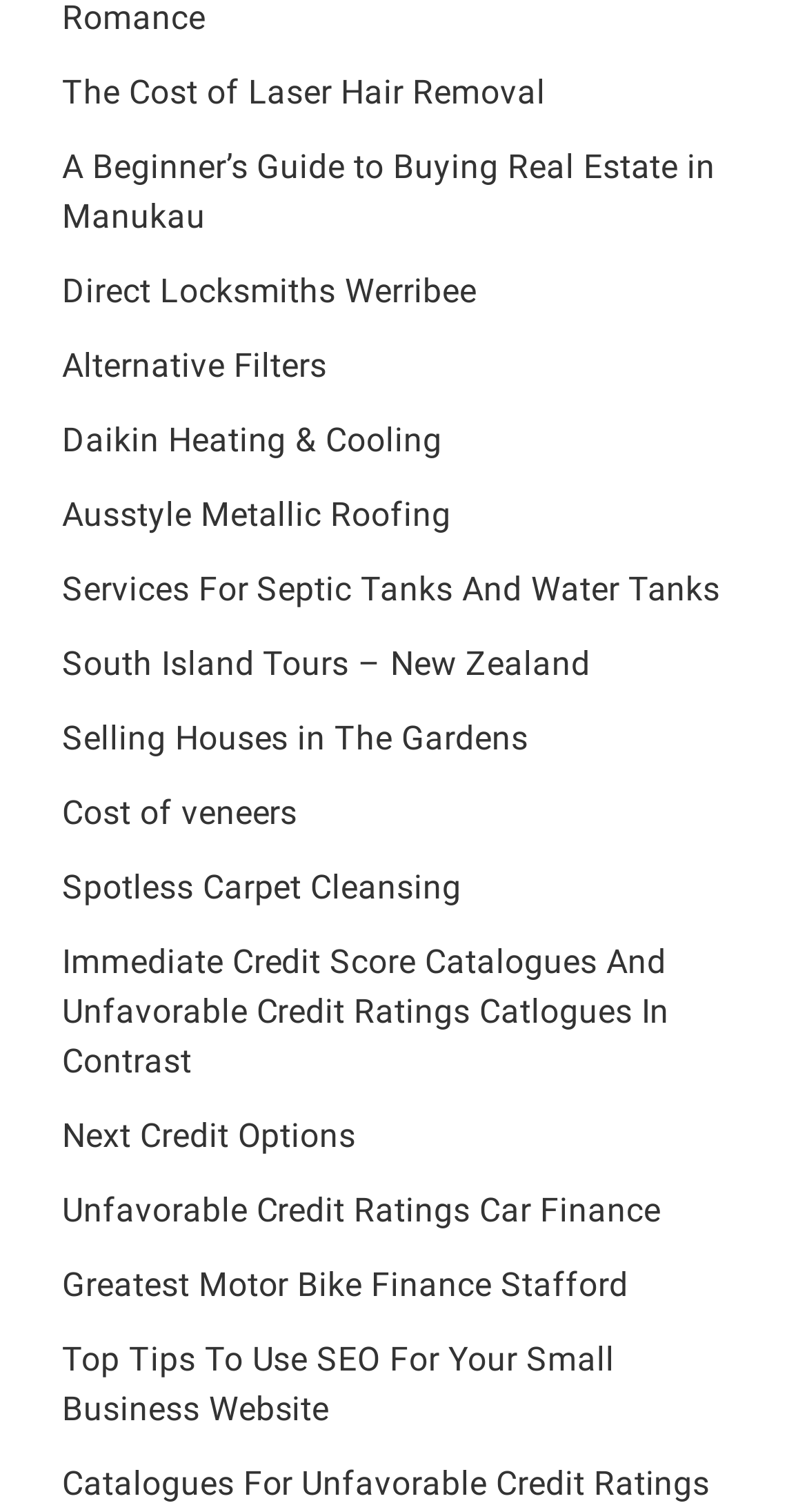Identify the bounding box coordinates of the clickable region necessary to fulfill the following instruction: "Explore alternative filters". The bounding box coordinates should be four float numbers between 0 and 1, i.e., [left, top, right, bottom].

[0.077, 0.229, 0.405, 0.255]